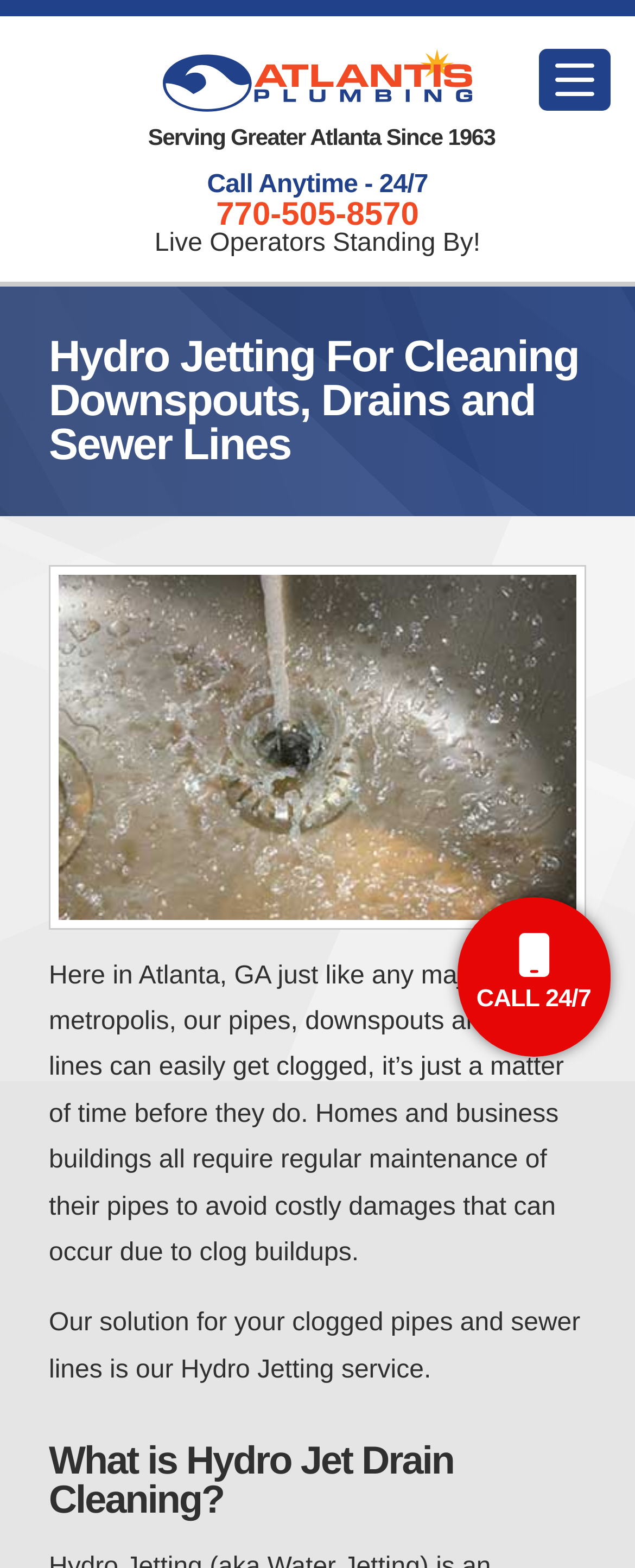Refer to the image and offer a detailed explanation in response to the question: What is the service provided?

The service provided is obtained from the heading element with the text 'Hydro Jetting For Cleaning Downspouts, Drains and Sewer Lines' located at the top of the webpage, which is likely to be the main service offered by the company.